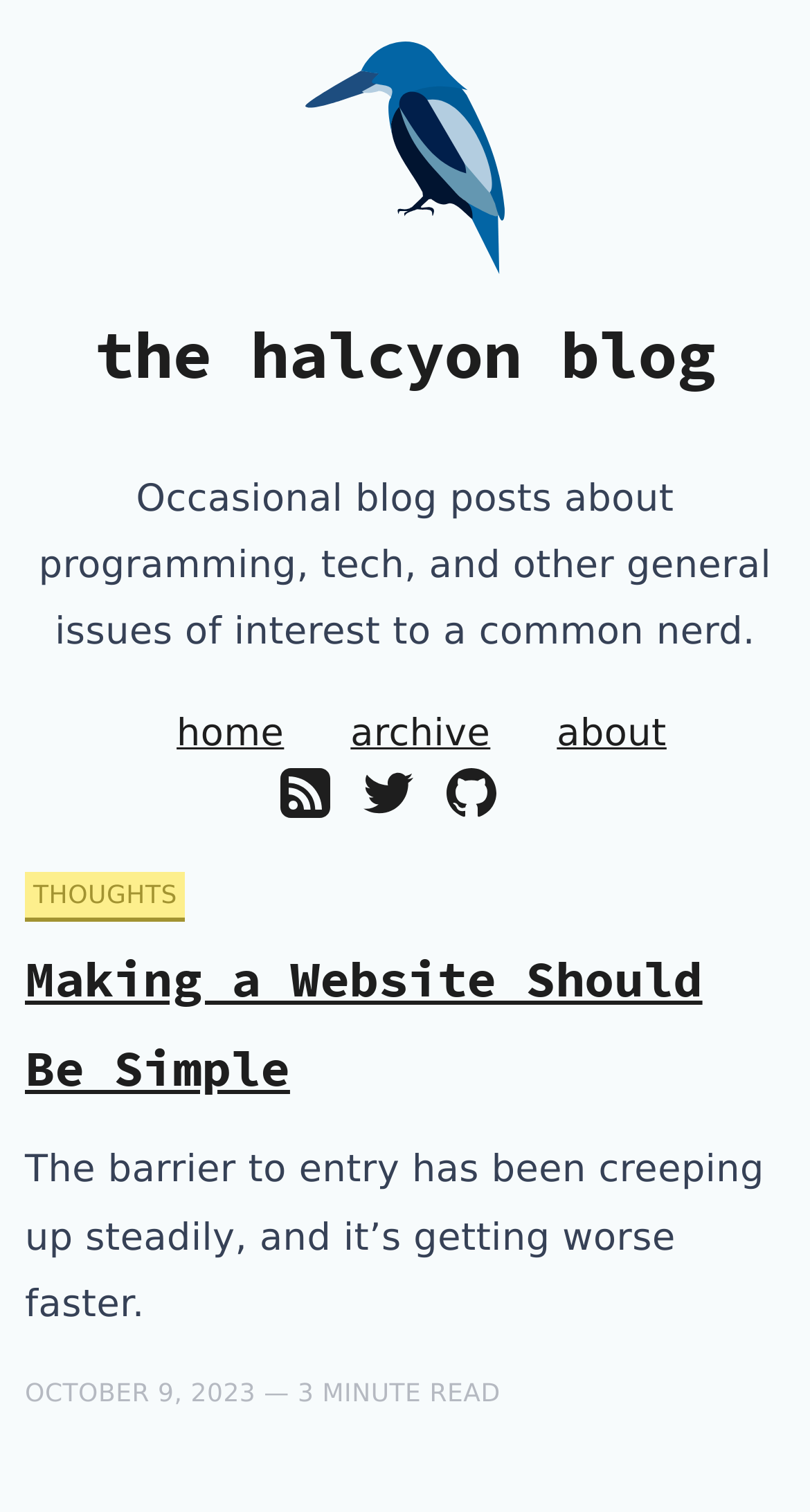Provide the bounding box coordinates of the HTML element this sentence describes: "E-magazine & Maps". The bounding box coordinates consist of four float numbers between 0 and 1, i.e., [left, top, right, bottom].

None